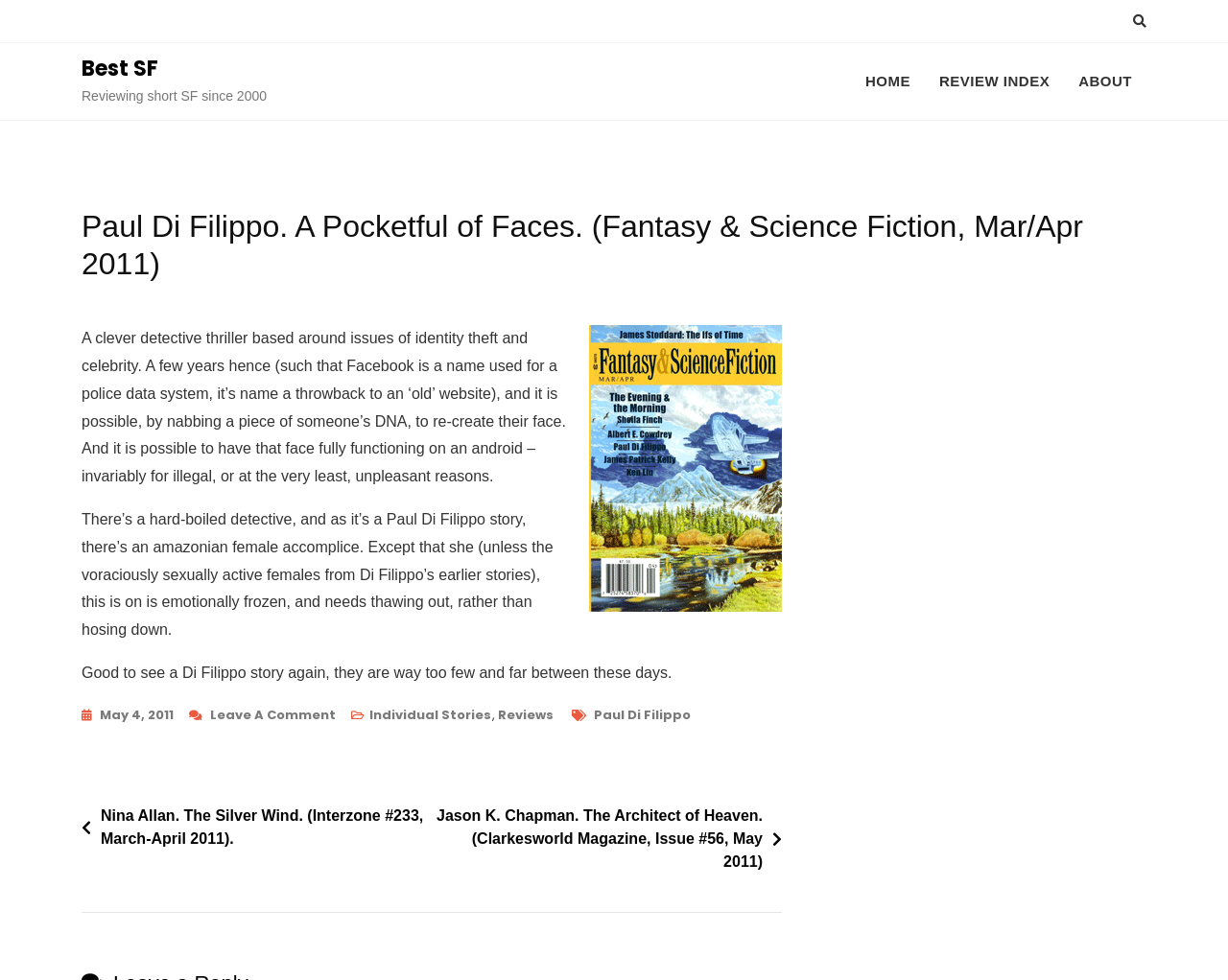Find the bounding box coordinates for the UI element whose description is: "About". The coordinates should be four float numbers between 0 and 1, in the format [left, top, right, bottom].

[0.867, 0.056, 0.934, 0.111]